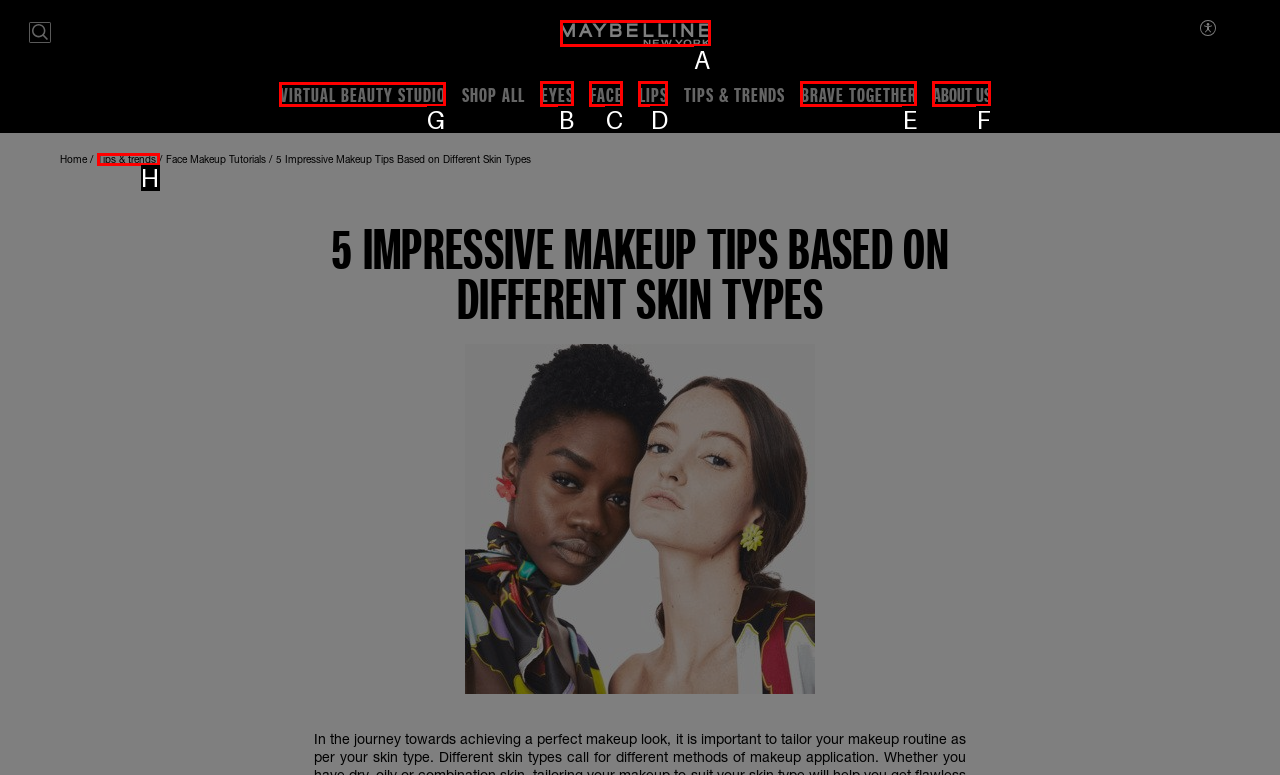Indicate the UI element to click to perform the task: Explore virtual beauty studio. Reply with the letter corresponding to the chosen element.

G